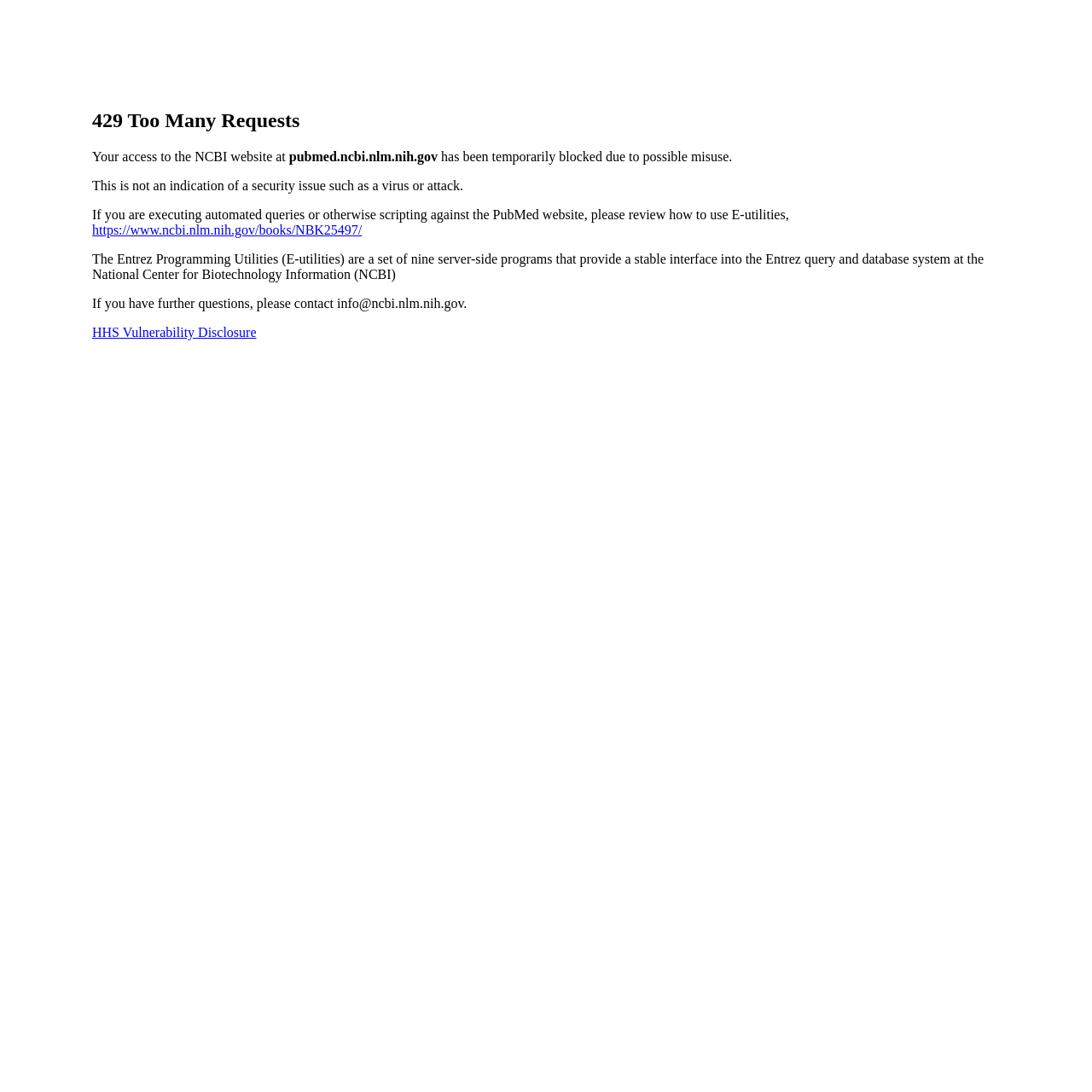Can you find the bounding box coordinates for the UI element given this description: "HHS Vulnerability Disclosure"? Provide the coordinates as four float numbers between 0 and 1: [left, top, right, bottom].

[0.084, 0.298, 0.235, 0.311]